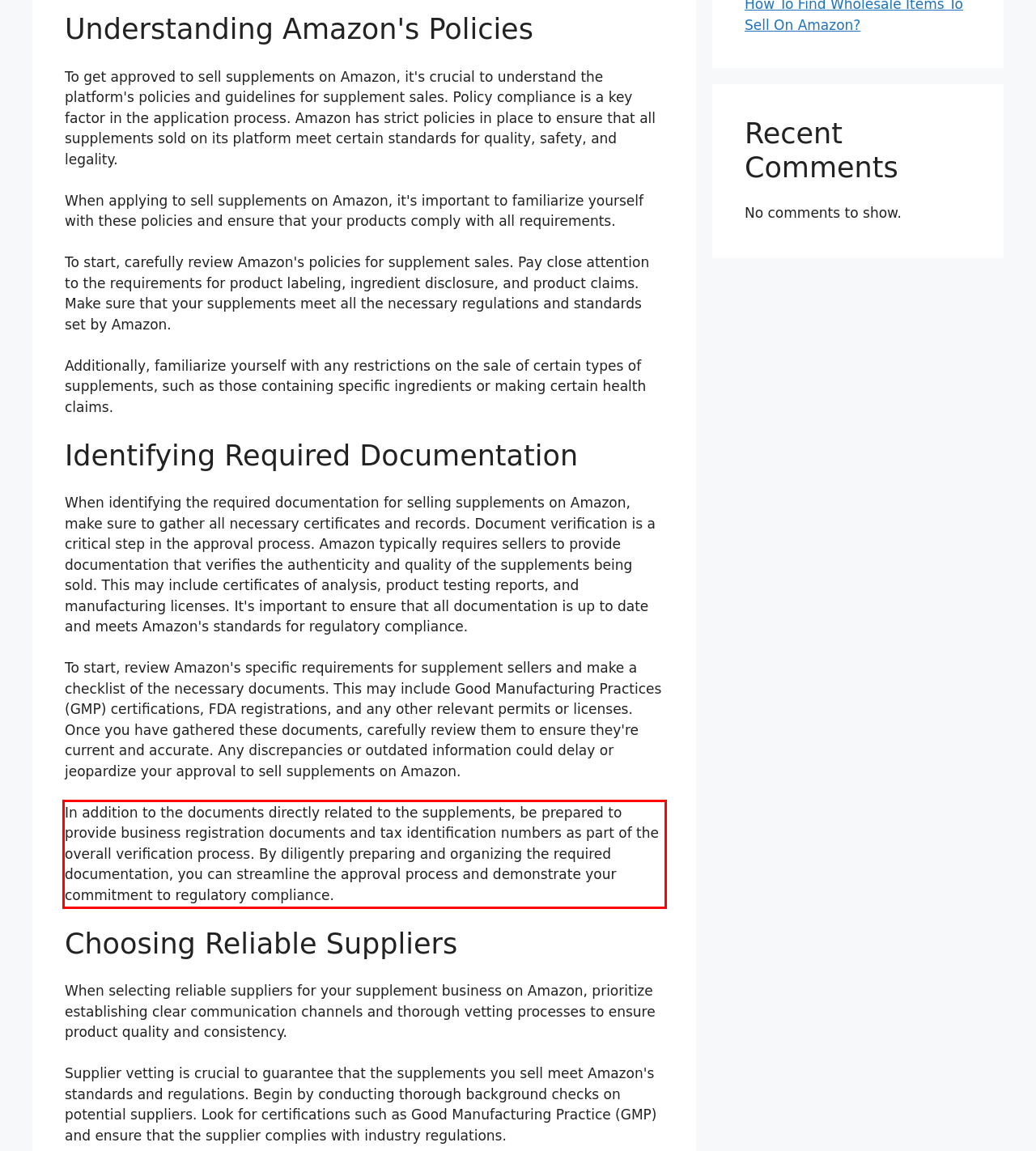Analyze the webpage screenshot and use OCR to recognize the text content in the red bounding box.

In addition to the documents directly related to the supplements, be prepared to provide business registration documents and tax identification numbers as part of the overall verification process. By diligently preparing and organizing the required documentation, you can streamline the approval process and demonstrate your commitment to regulatory compliance.